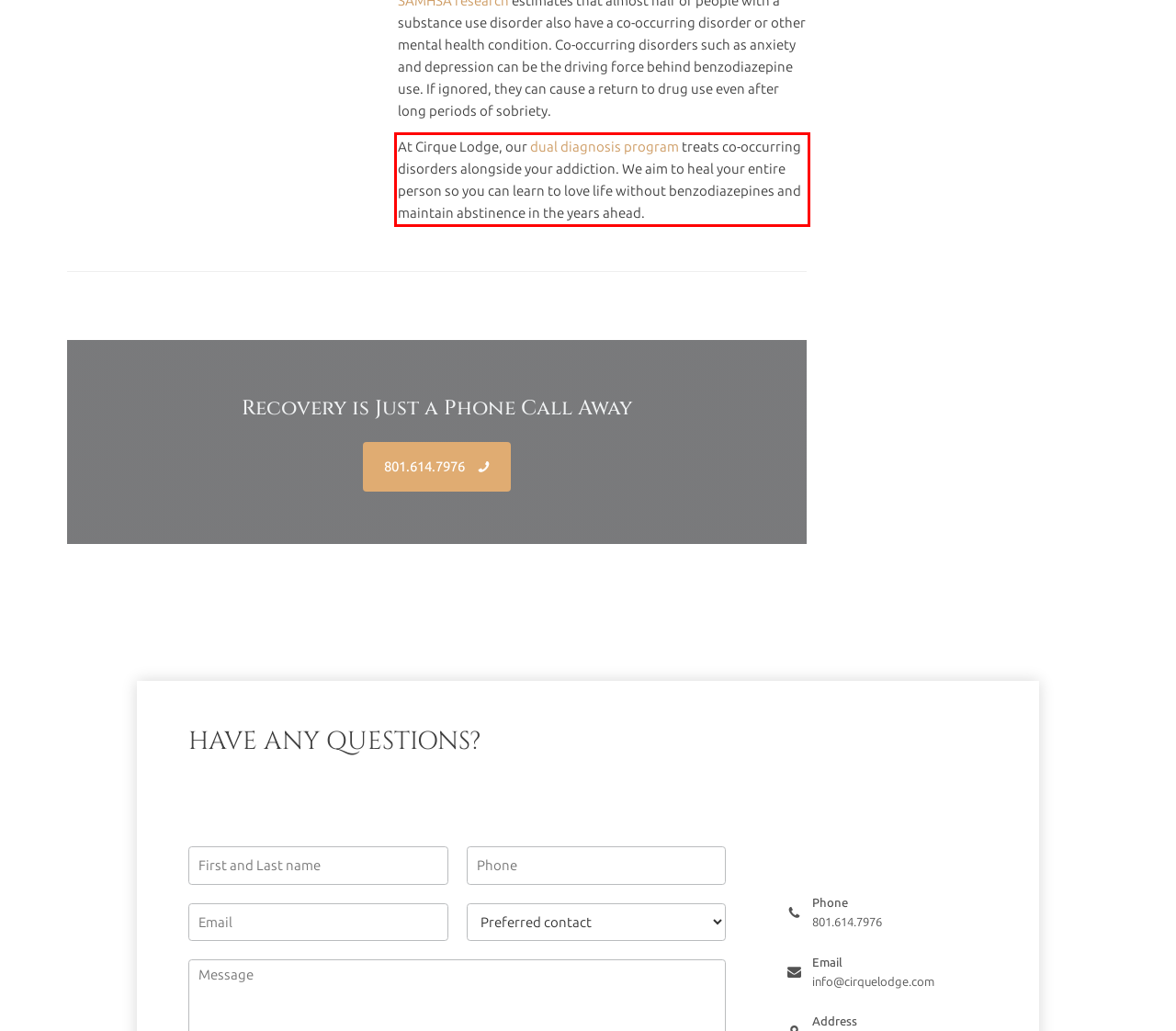In the screenshot of the webpage, find the red bounding box and perform OCR to obtain the text content restricted within this red bounding box.

At Cirque Lodge, our dual diagnosis program treats co-occurring disorders alongside your addiction. We aim to heal your entire person so you can learn to love life without benzodiazepines and maintain abstinence in the years ahead.